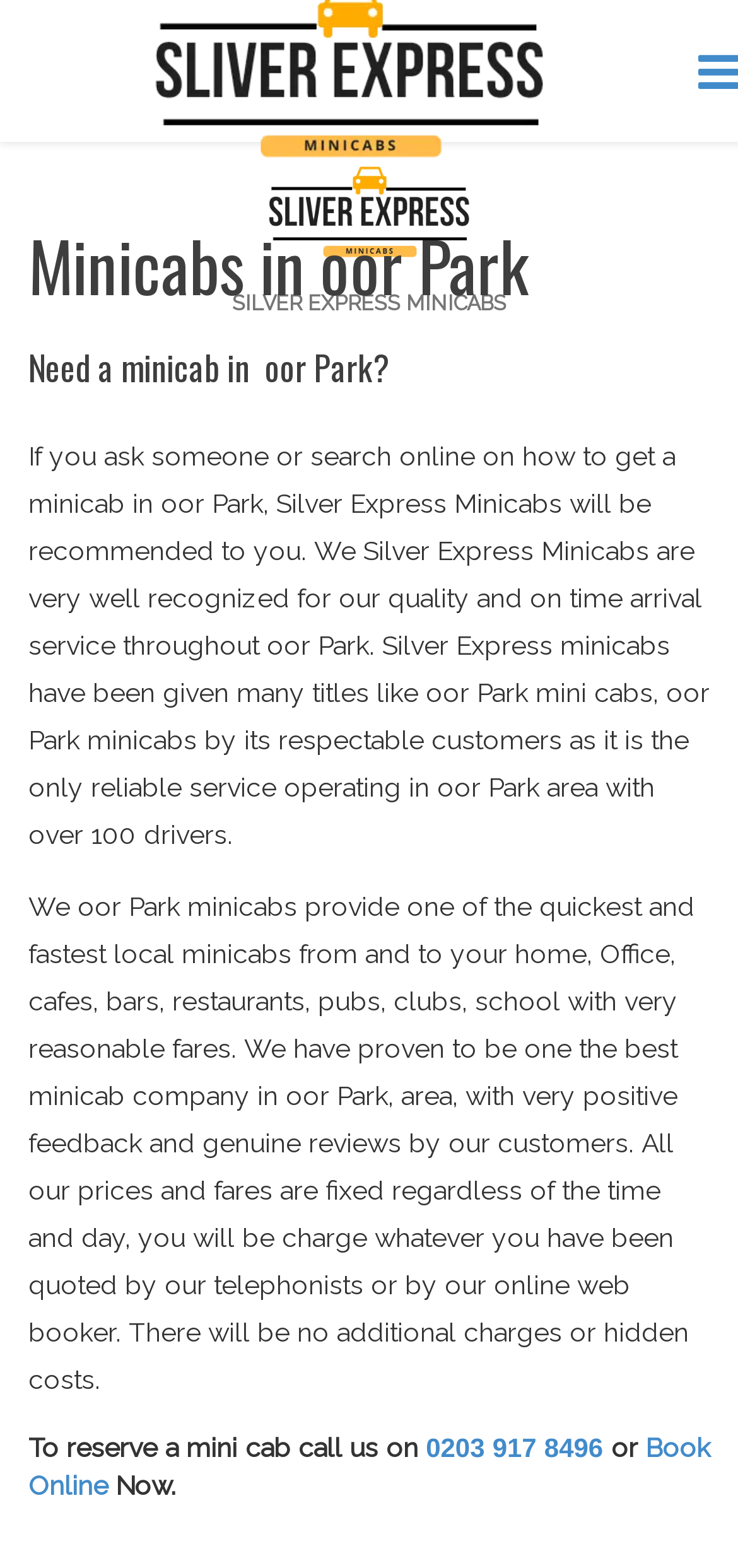How can I reserve a mini cab?
Please answer using one word or phrase, based on the screenshot.

Call or book online